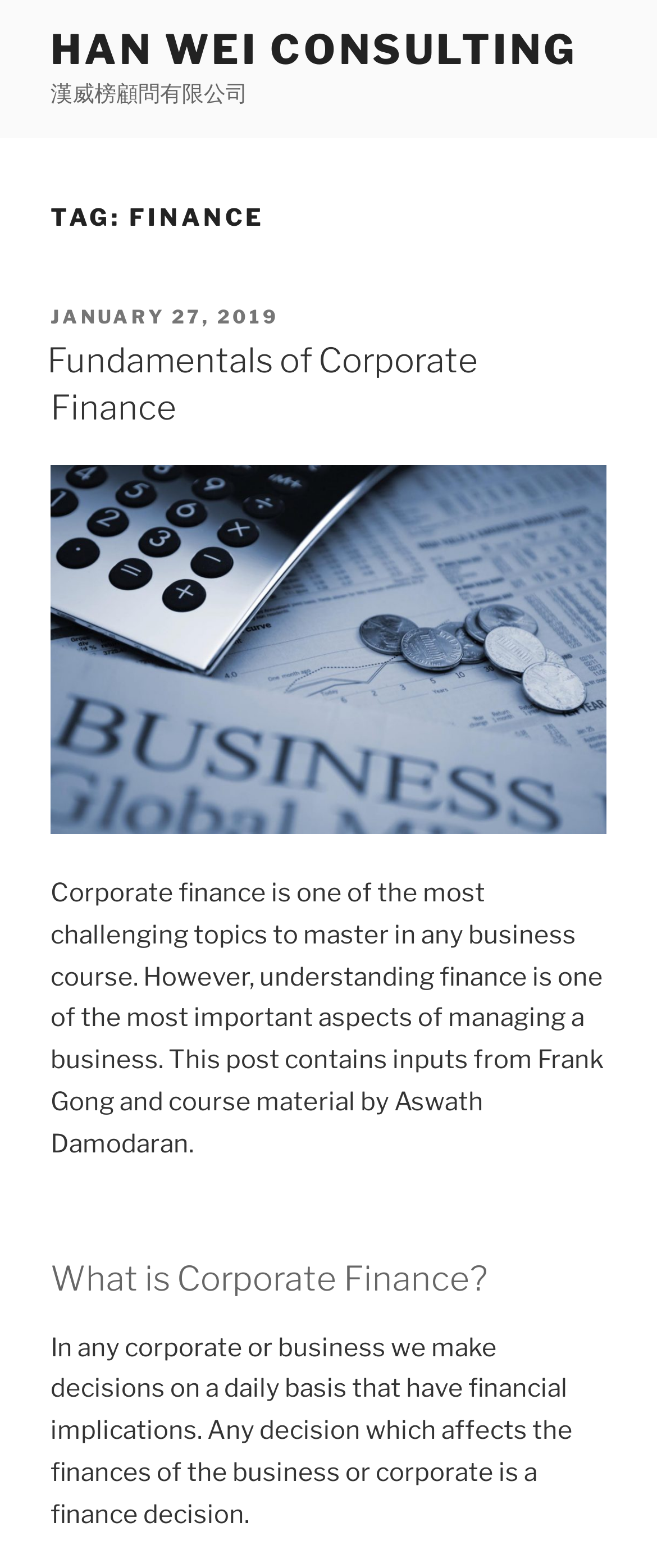What is the bounding box coordinate of the image?
Answer the question with a detailed explanation, including all necessary information.

The bounding box coordinate of the image can be found by looking at the figure element, which contains the image. The coordinates are [0.077, 0.297, 0.923, 0.532].